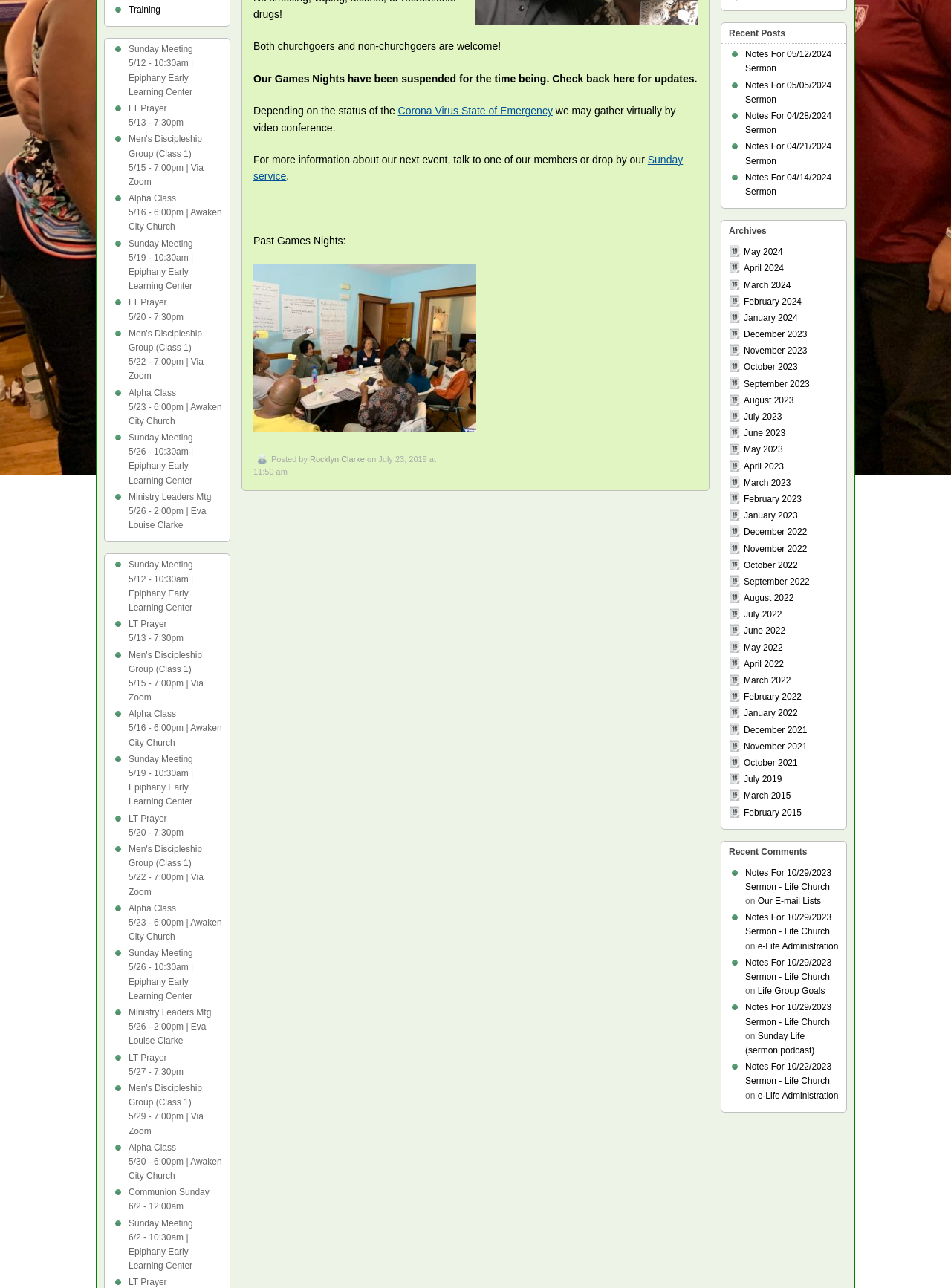Given the description of the UI element: "June 2022", predict the bounding box coordinates in the form of [left, top, right, bottom], with each value being a float between 0 and 1.

[0.782, 0.486, 0.826, 0.494]